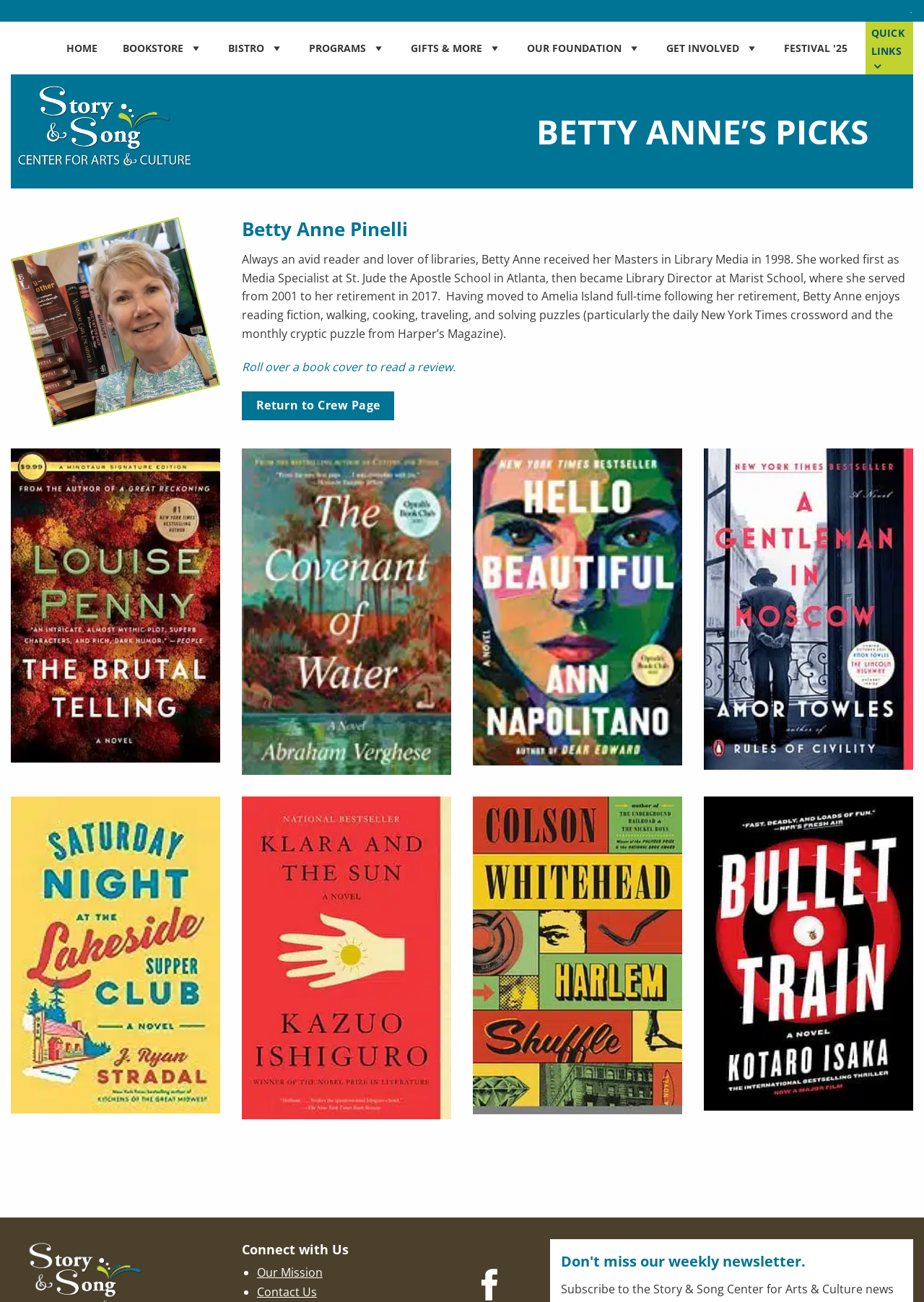Please provide a comprehensive response to the question based on the details in the image: How many book reviews are on this webpage?

By carefully examining the webpage, I found six book reviews, each with a brief summary and a link to read more. The reviews are for books such as 'Covenant', 'Hello Beautiful', and 'Harlem Shuffle'.